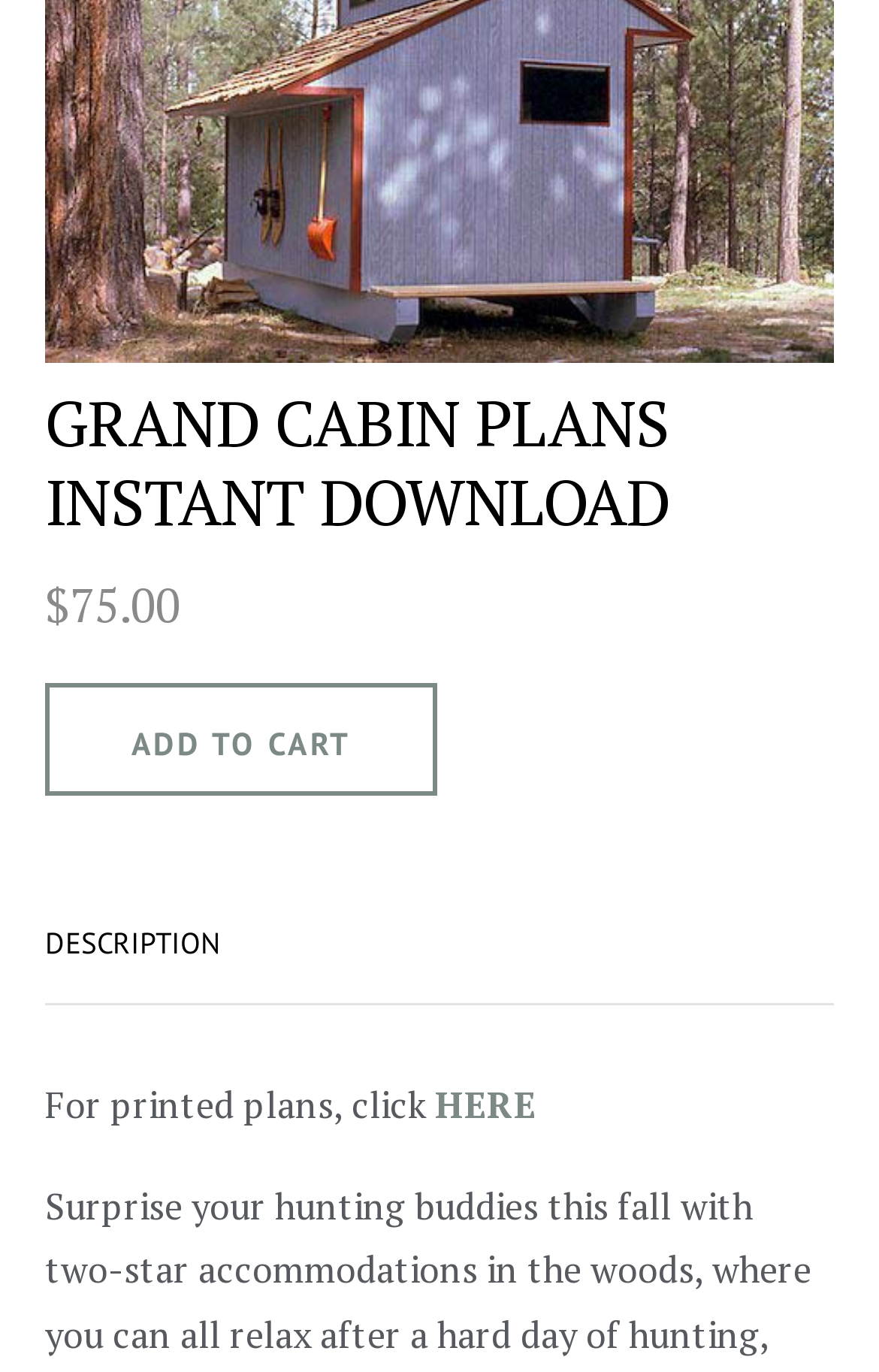Provide the bounding box coordinates of the HTML element this sentence describes: "Roderick Kinnison".

None